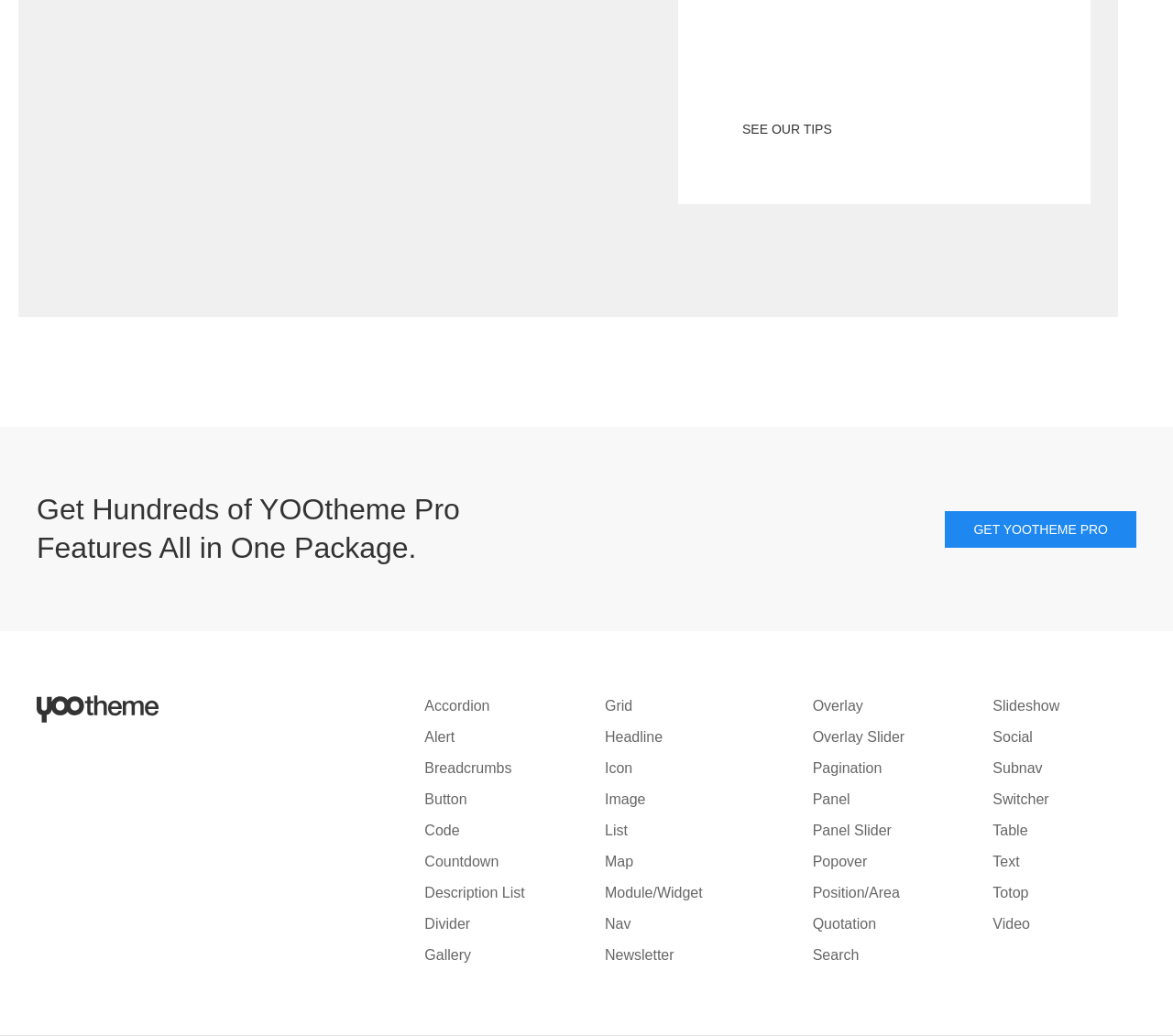Kindly provide the bounding box coordinates of the section you need to click on to fulfill the given instruction: "Explore Accordion features".

[0.362, 0.674, 0.418, 0.689]